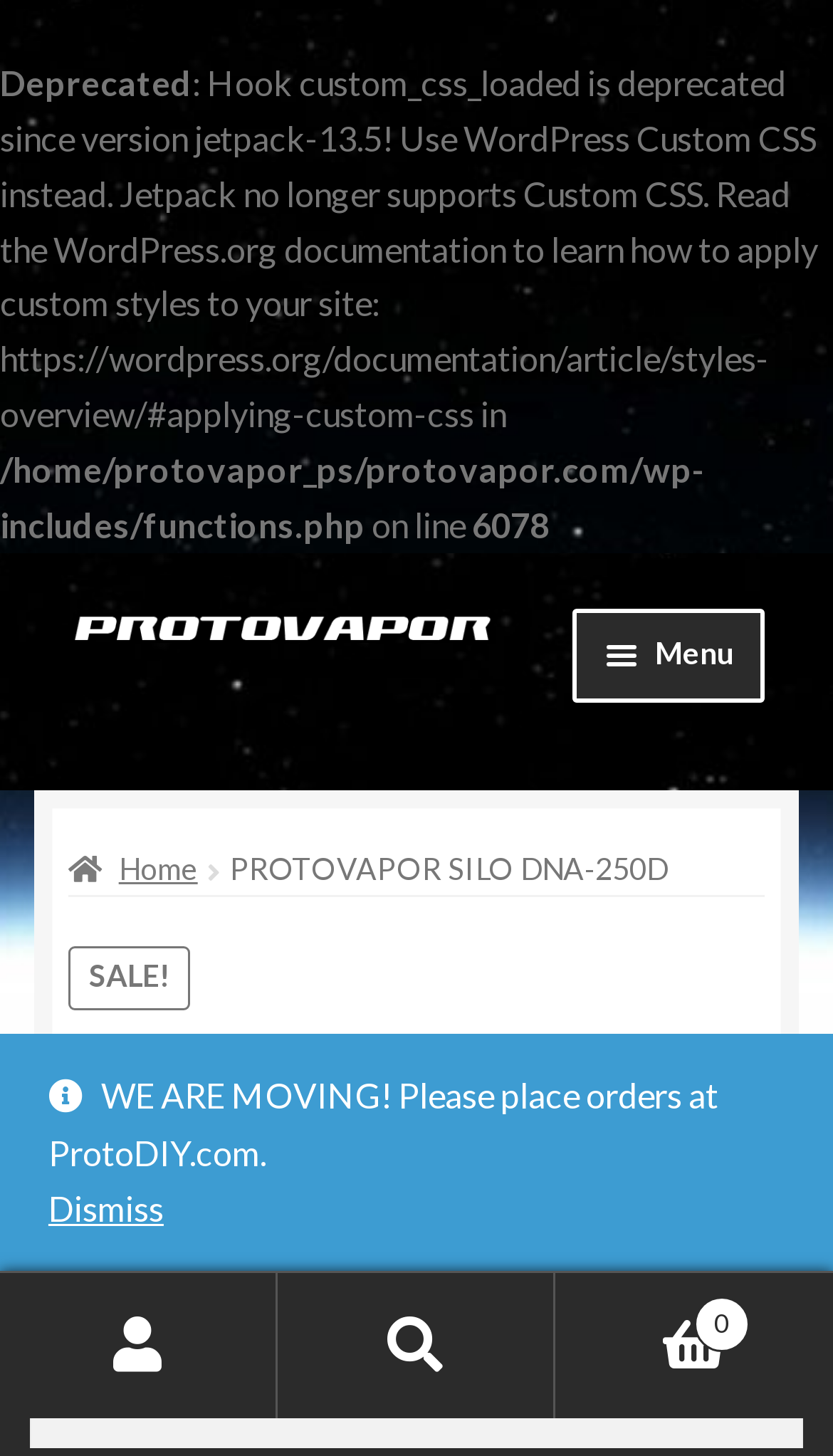Please find and generate the text of the main header of the webpage.

Protovapor Silo DNA-250D